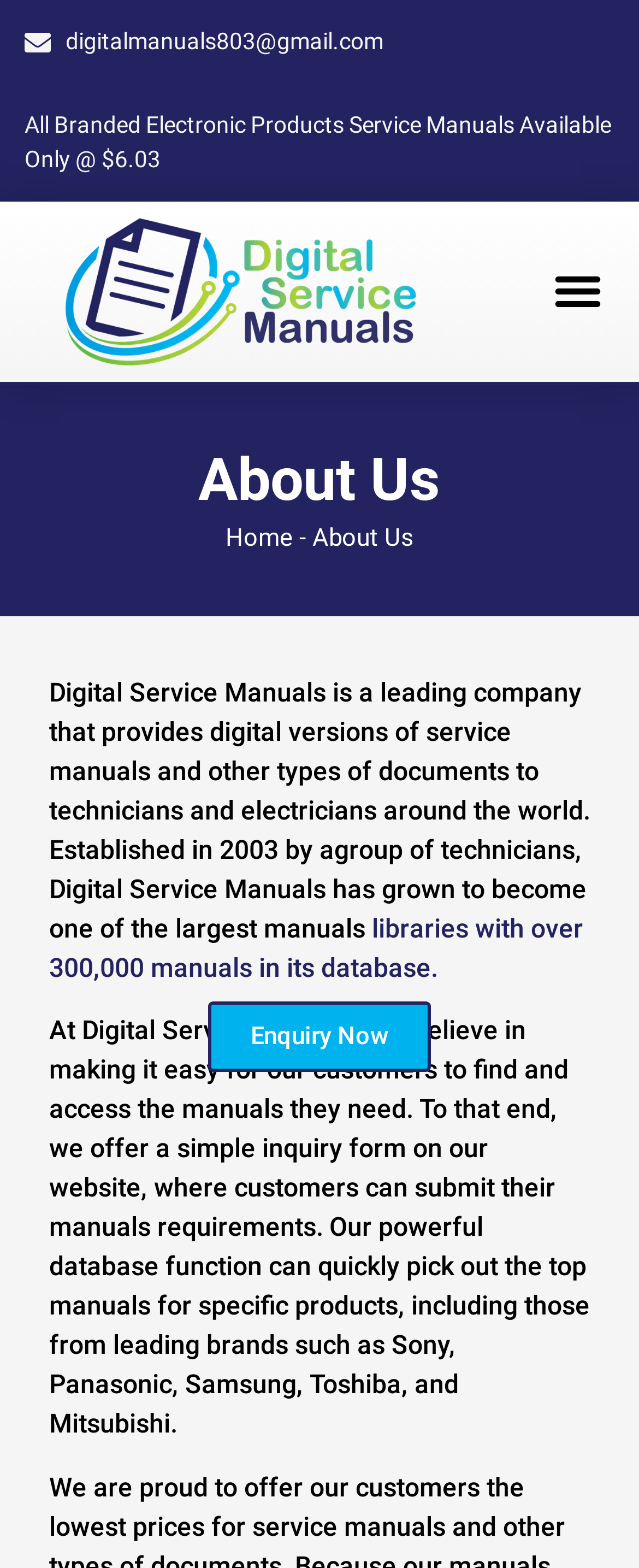Determine the bounding box of the UI element mentioned here: "Enquiry Now". The coordinates must be in the format [left, top, right, bottom] with values ranging from 0 to 1.

[0.326, 0.639, 0.674, 0.684]